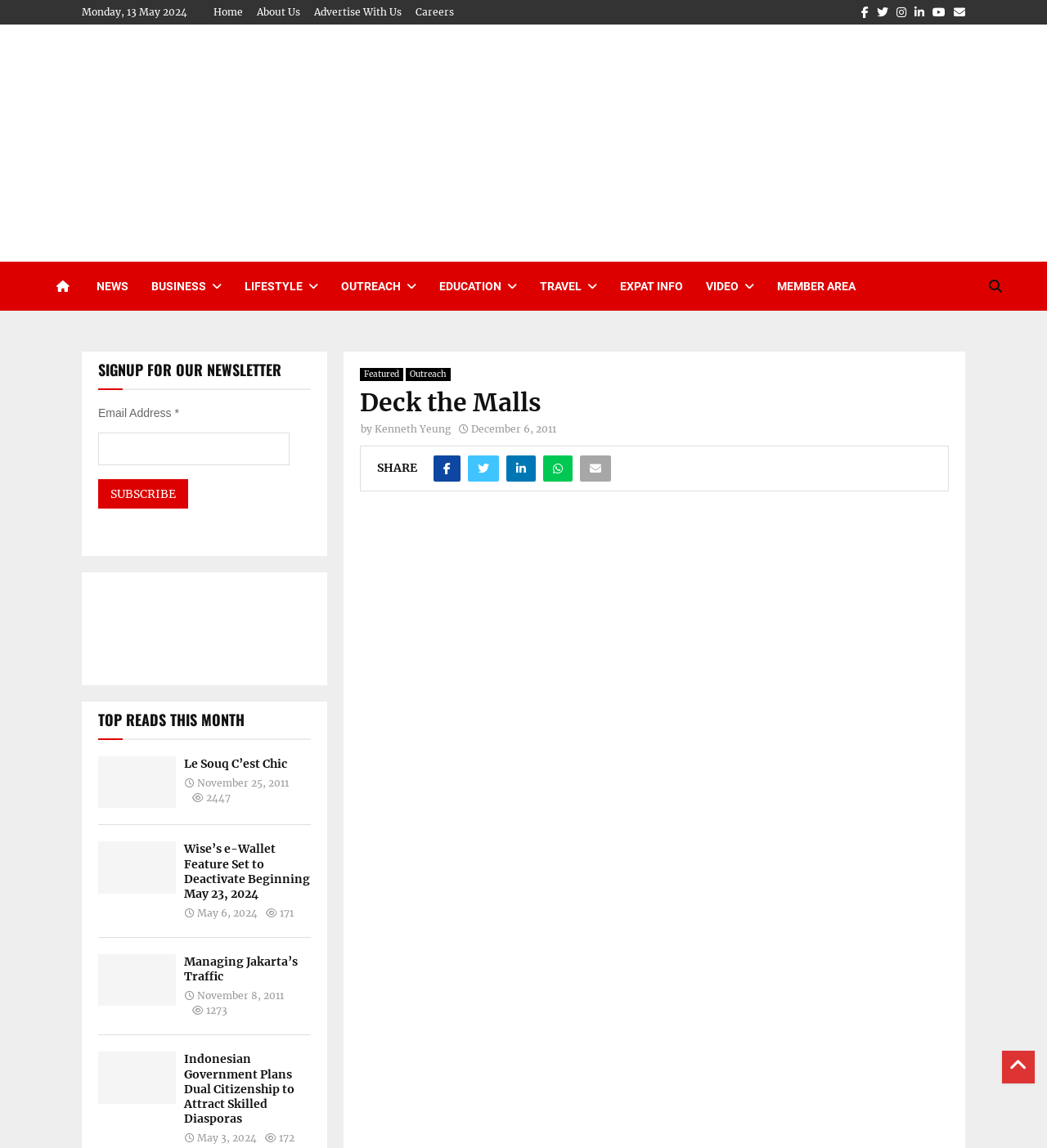Locate the bounding box coordinates of the element's region that should be clicked to carry out the following instruction: "Subscribe to the newsletter". The coordinates need to be four float numbers between 0 and 1, i.e., [left, top, right, bottom].

[0.094, 0.417, 0.18, 0.443]